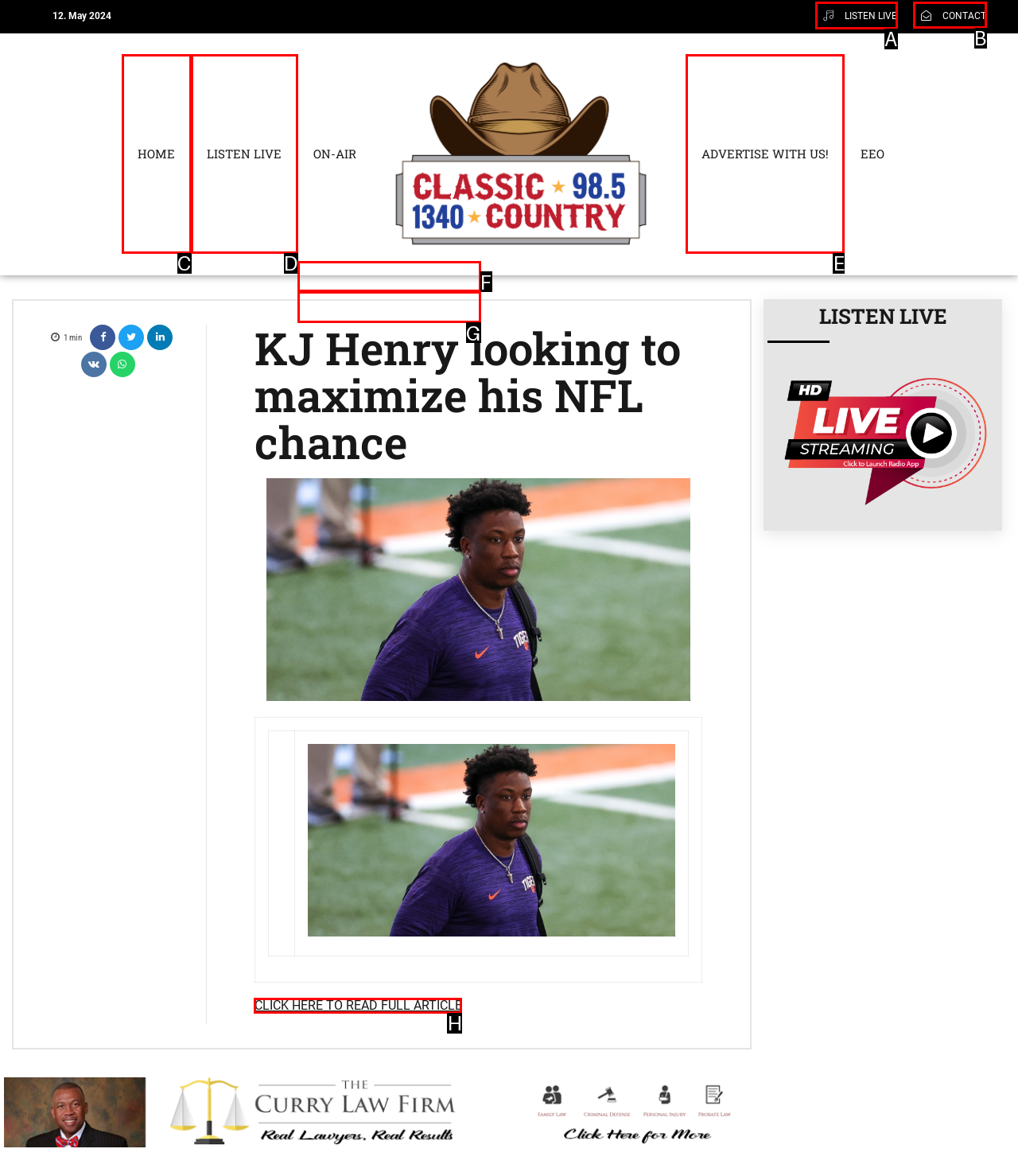Identify the letter of the correct UI element to fulfill the task: contact us from the given options in the screenshot.

B